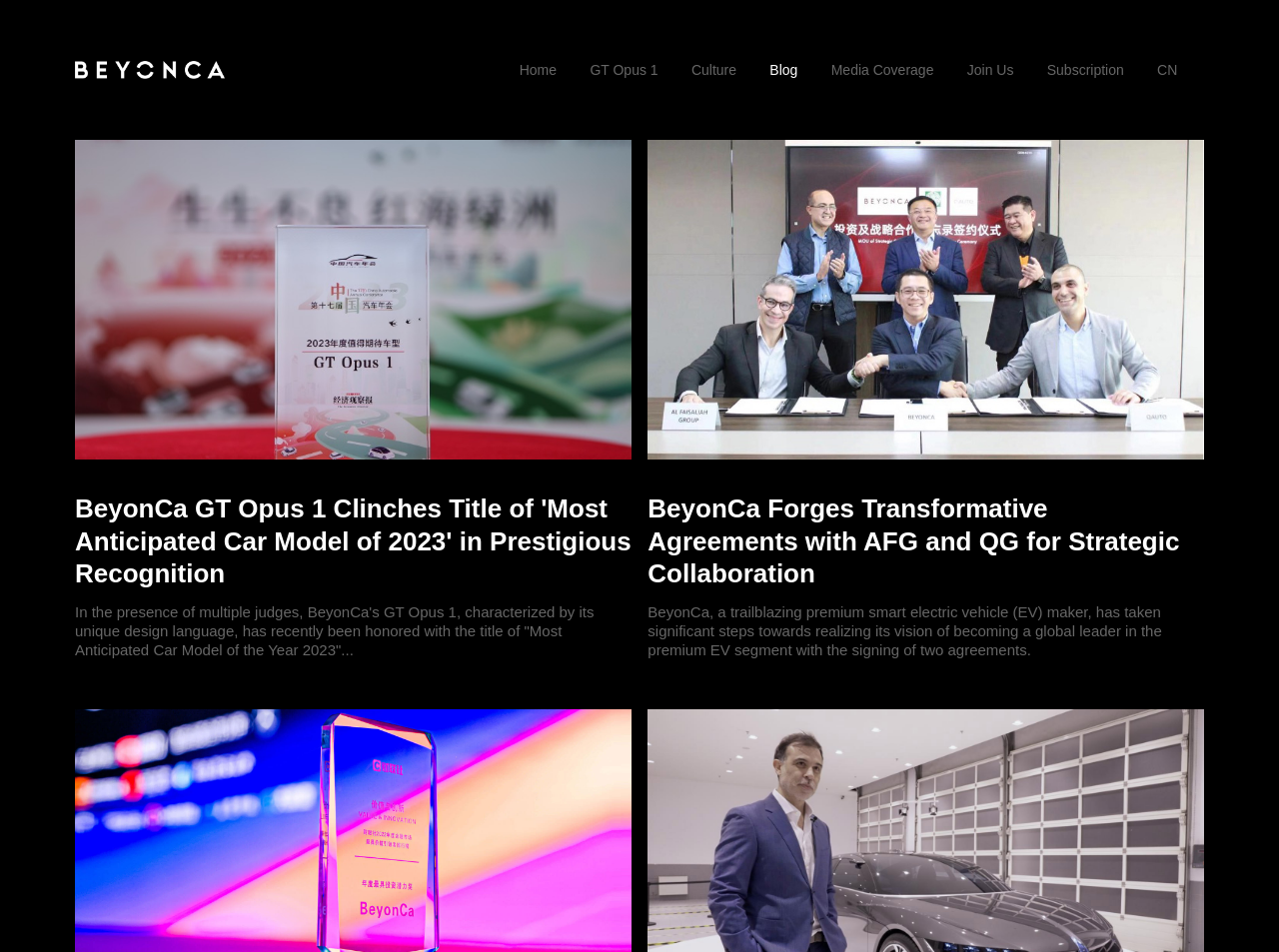Determine the bounding box coordinates of the clickable area required to perform the following instruction: "go to Home". The coordinates should be represented as four float numbers between 0 and 1: [left, top, right, bottom].

[0.393, 0.042, 0.448, 0.105]